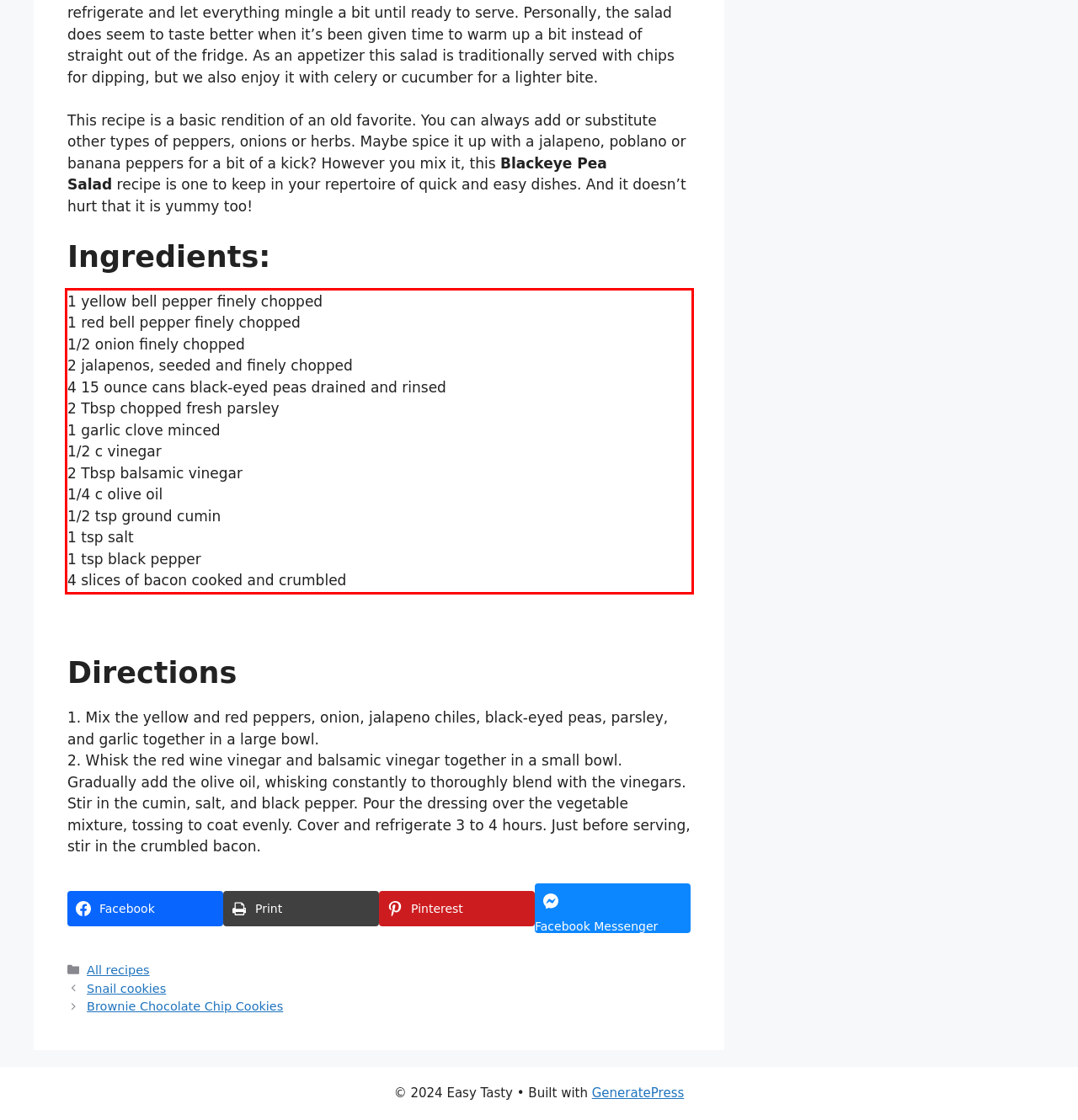Within the provided webpage screenshot, find the red rectangle bounding box and perform OCR to obtain the text content.

1 yellow bell pepper finely chopped 1 red bell pepper finely chopped 1/2 onion finely chopped 2 jalapenos, seeded and finely chopped 4 15 ounce cans black-eyed peas drained and rinsed 2 Tbsp chopped fresh parsley 1 garlic clove minced 1/2 c vinegar 2 Tbsp balsamic vinegar 1/4 c olive oil 1/2 tsp ground cumin 1 tsp salt 1 tsp black pepper 4 slices of bacon cooked and crumbled